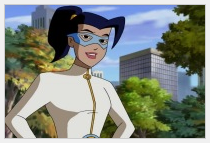Where is Nina's urban environment located?
Look at the screenshot and respond with a single word or phrase.

Dakota City